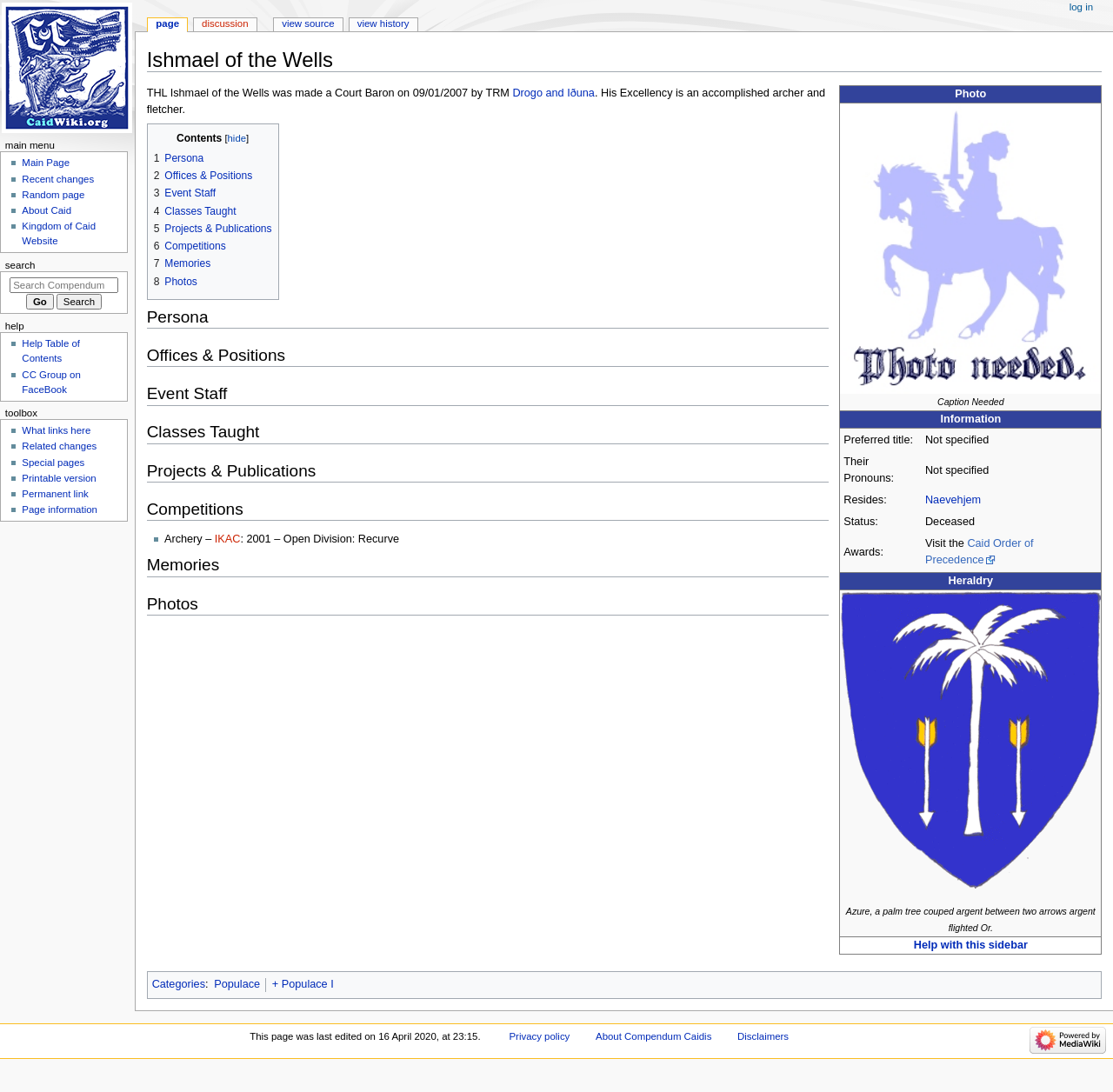What is the status of Ishmael of the Wells?
Based on the image, respond with a single word or phrase.

Deceased